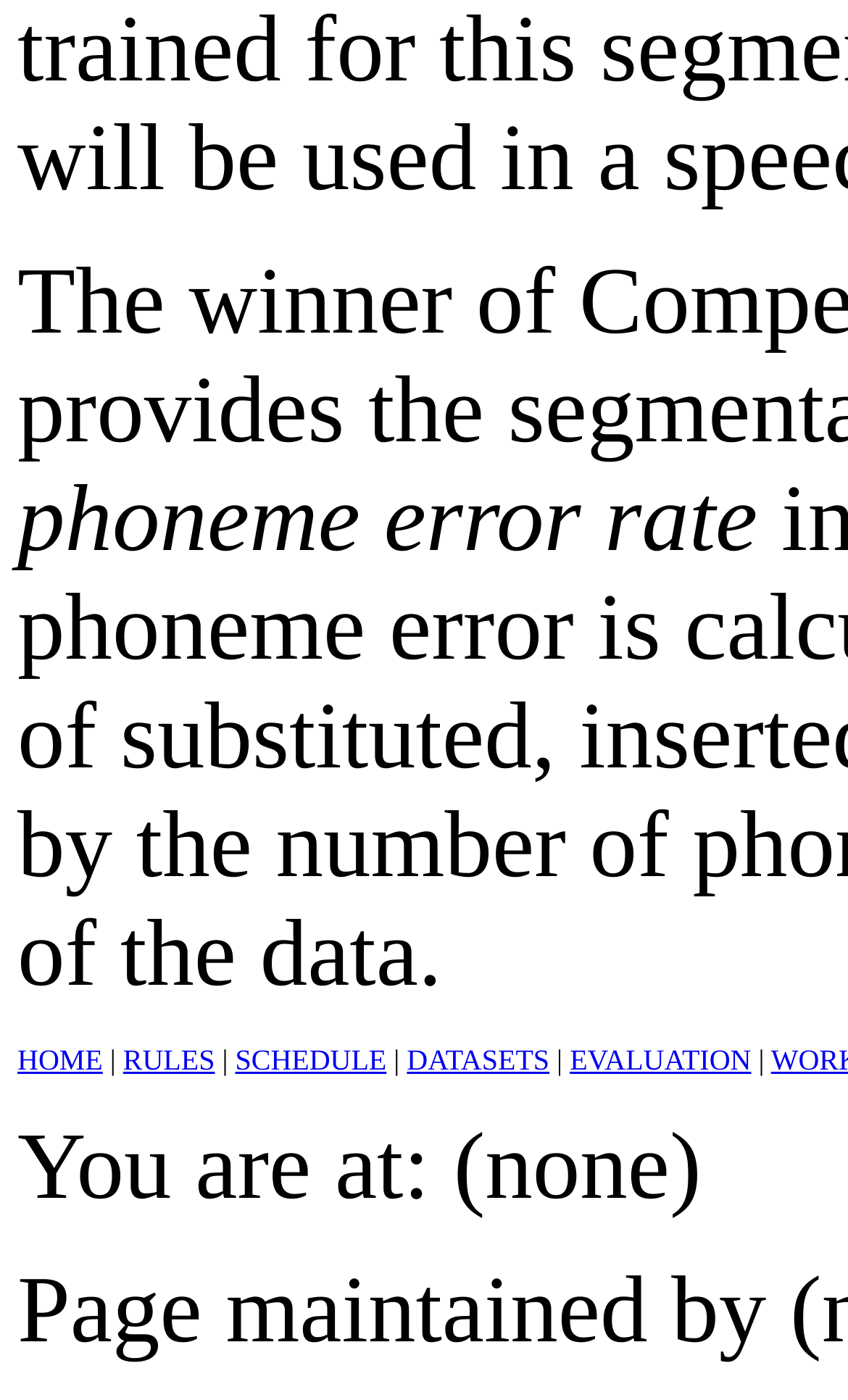Are there any separators between navigation links?
Give a one-word or short phrase answer based on the image.

yes